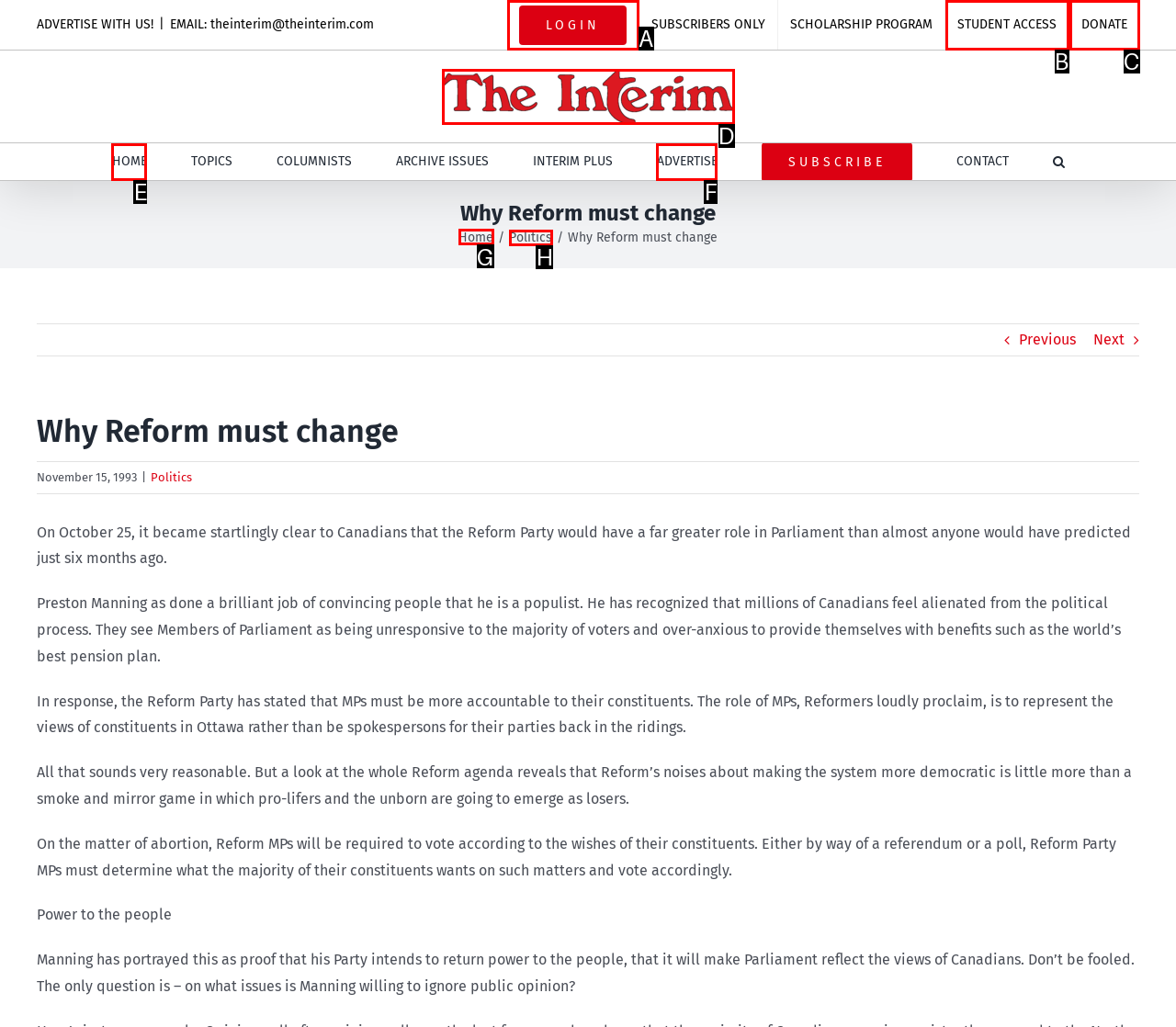Identify the correct UI element to click on to achieve the following task: Go to the 'POLITICS' section Respond with the corresponding letter from the given choices.

H